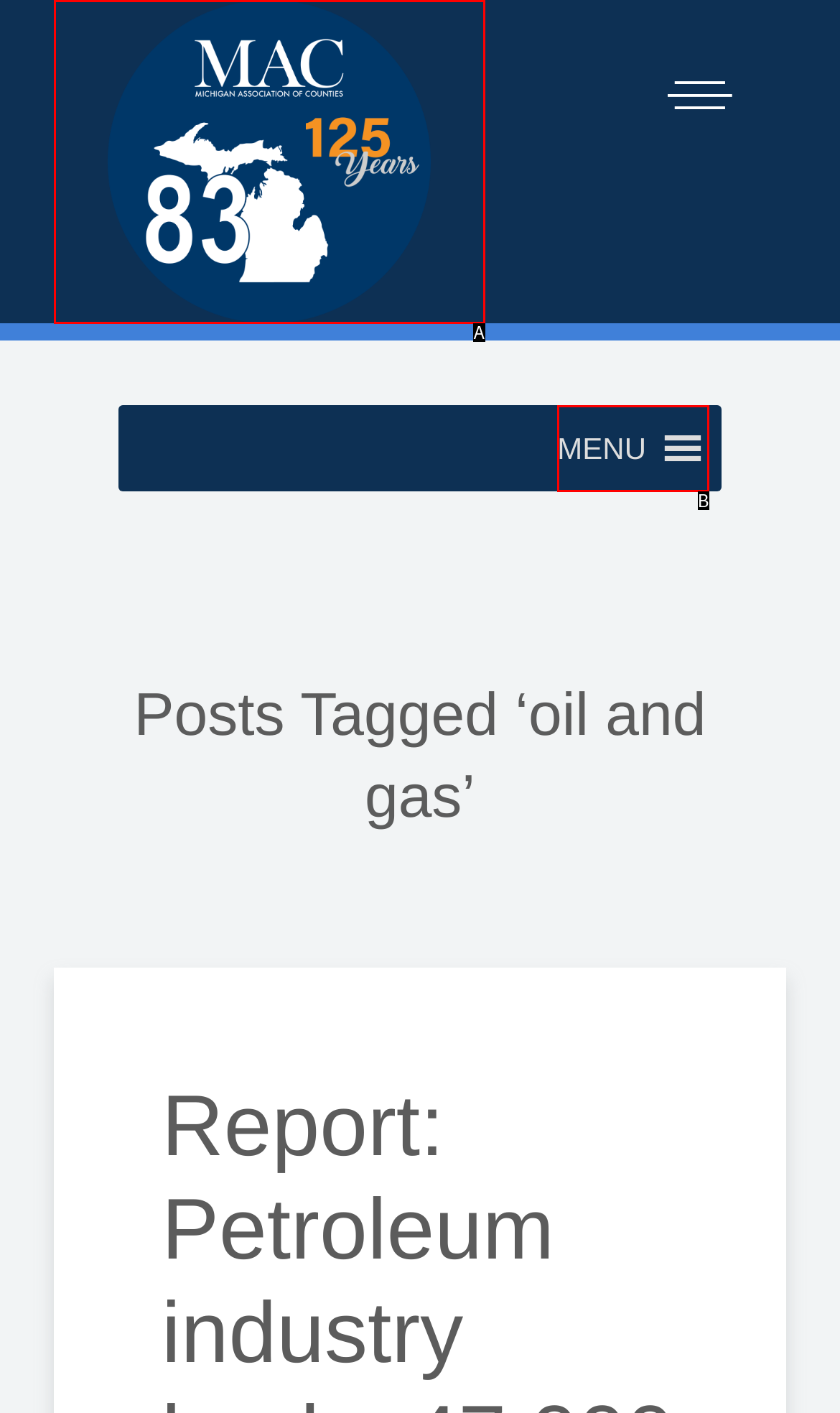Please select the letter of the HTML element that fits the description: MENUMENU. Answer with the option's letter directly.

B